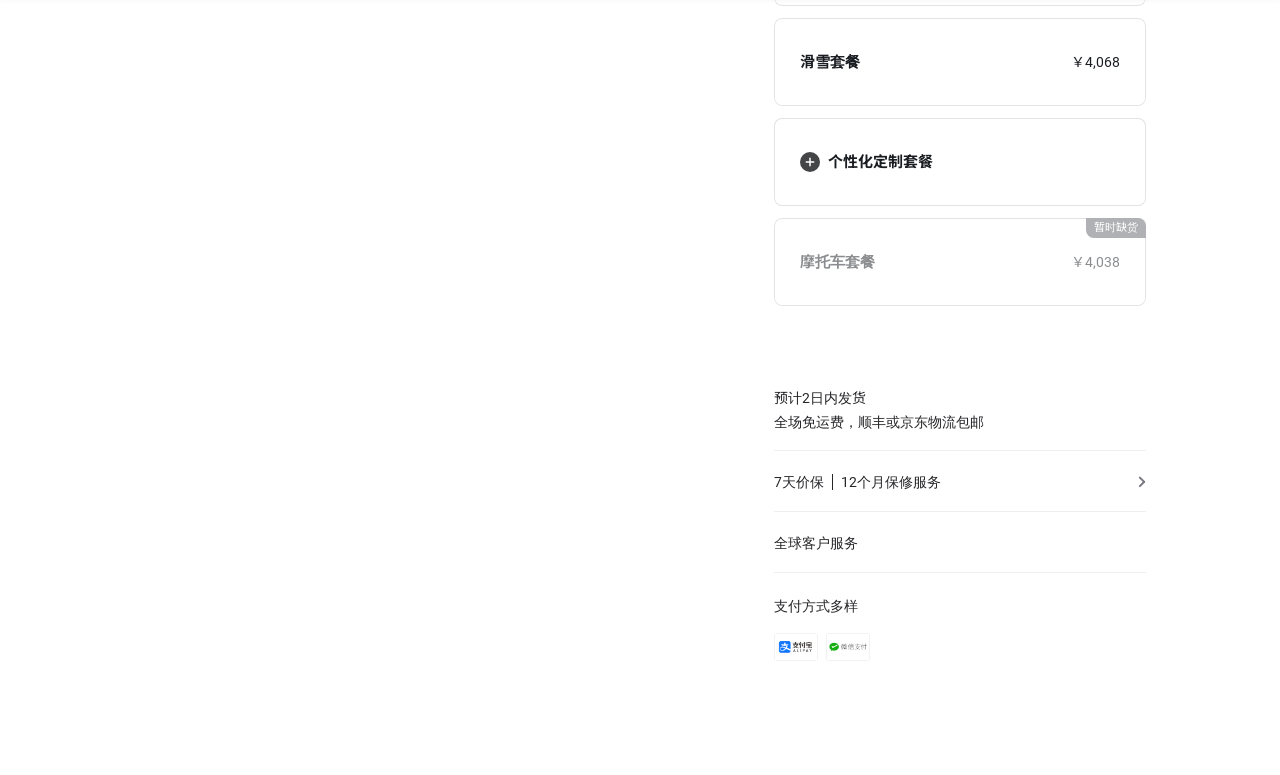Respond with a single word or short phrase to the following question: 
What is the estimated delivery time?

2 days